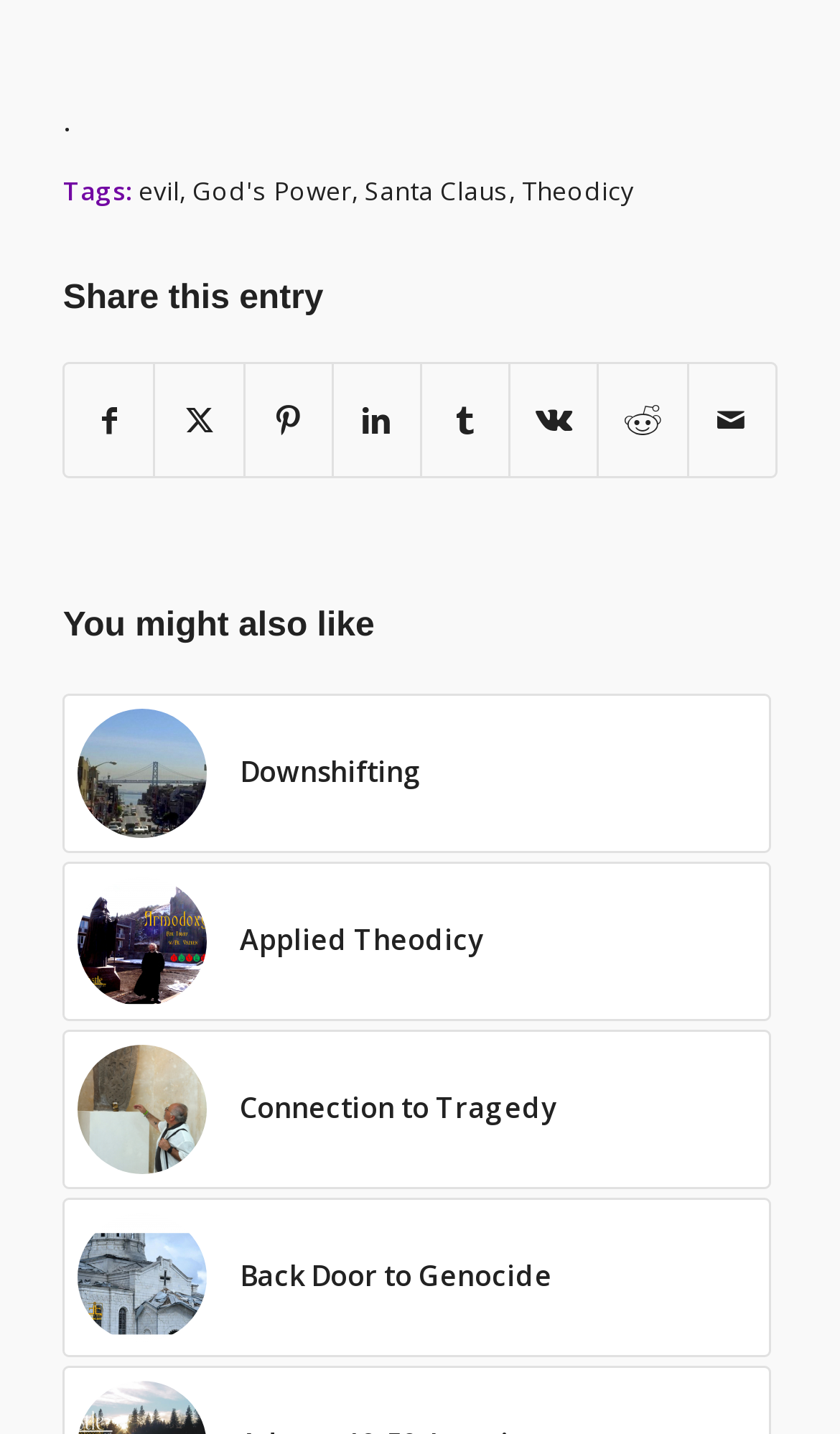Locate and provide the bounding box coordinates for the HTML element that matches this description: "Share on Facebook".

[0.078, 0.253, 0.183, 0.332]